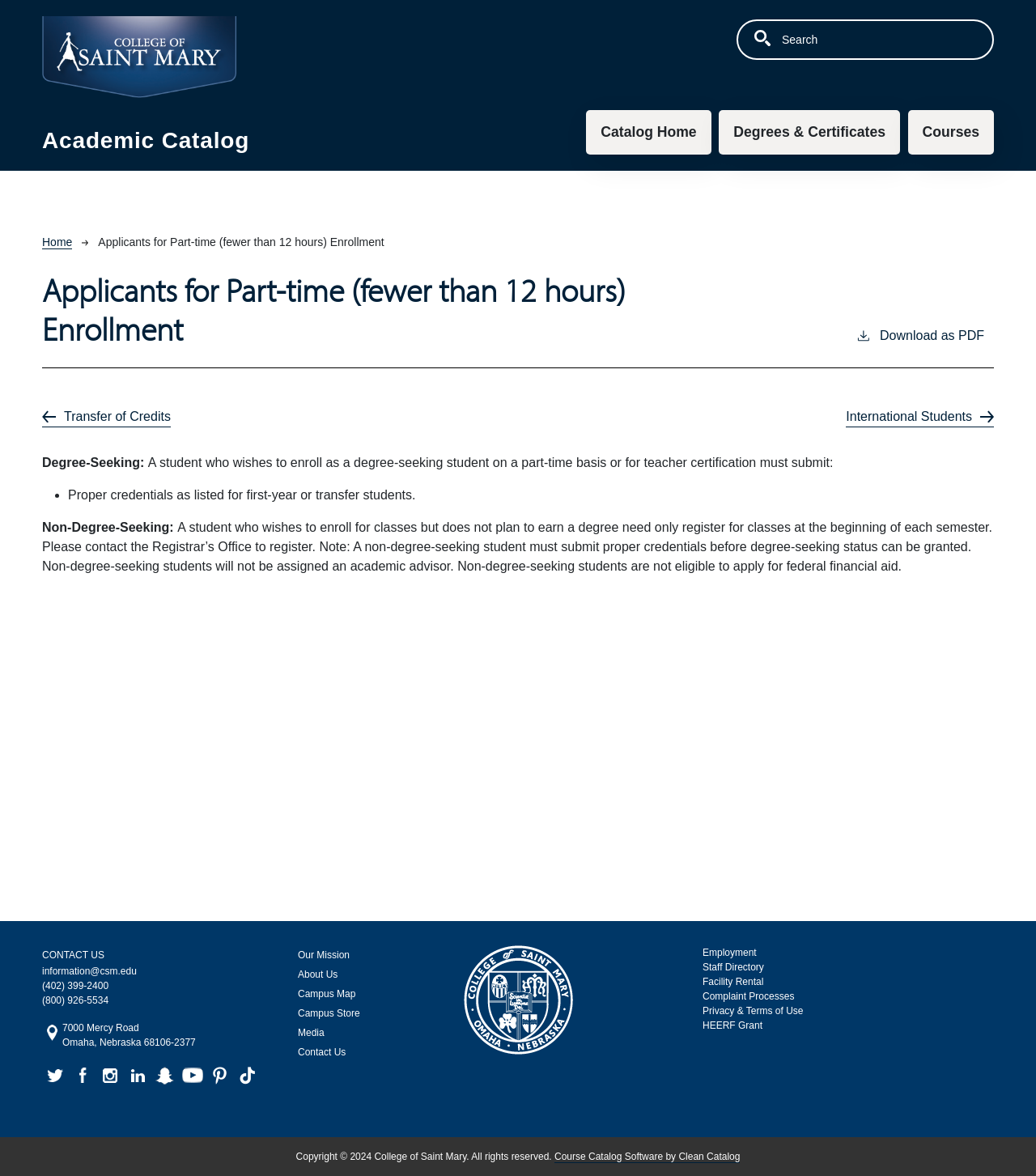How many links are there in the main navigation?
Please give a well-detailed answer to the question.

I counted the links in the main navigation section, which are 'Catalog Home', 'Degrees & Certificates', and 'Courses'.